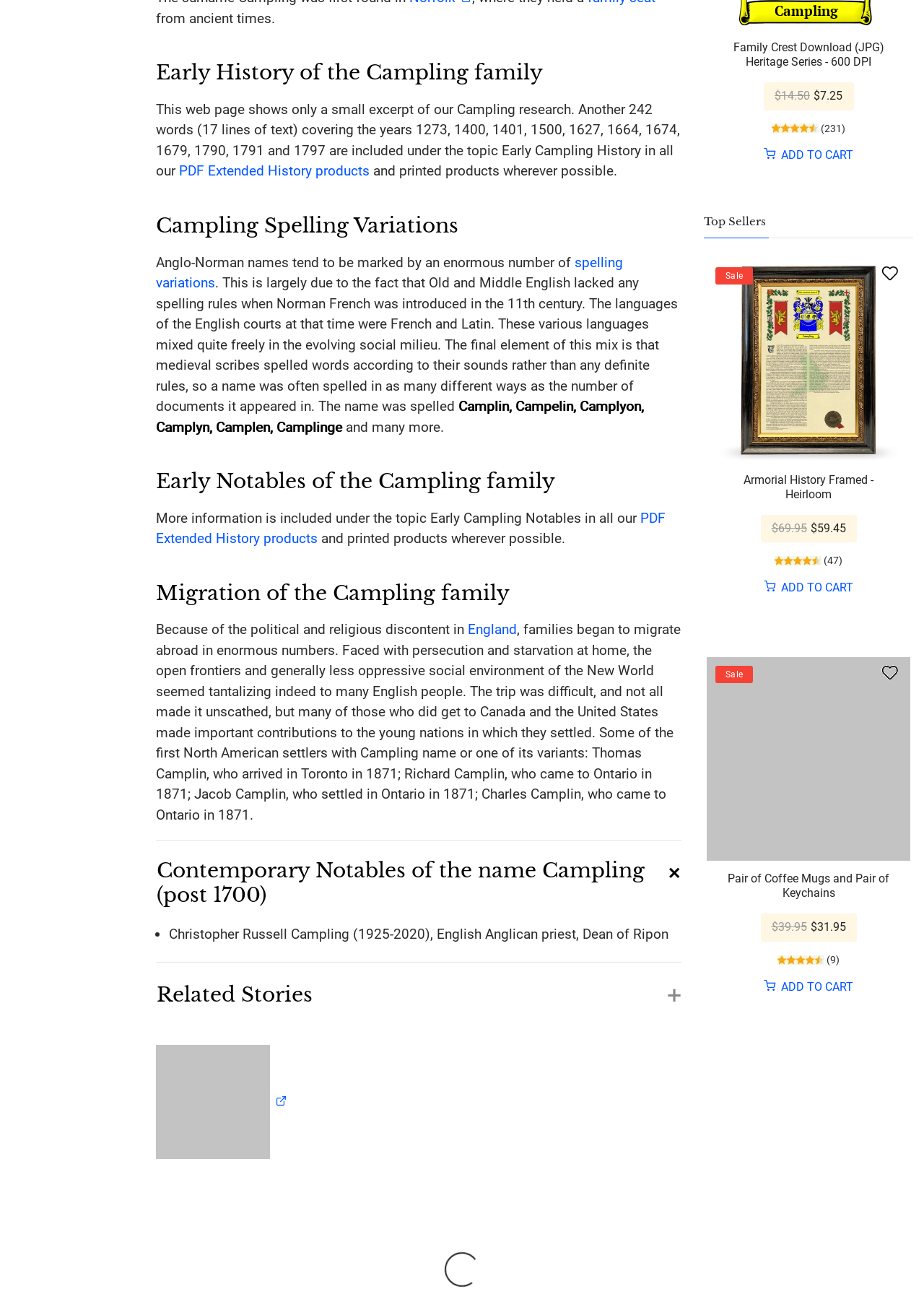Given the webpage screenshot and the description, determine the bounding box coordinates (top-left x, top-left y, bottom-right x, bottom-right y) that define the location of the UI element matching this description: ADD TO CART

[0.827, 0.76, 0.923, 0.771]